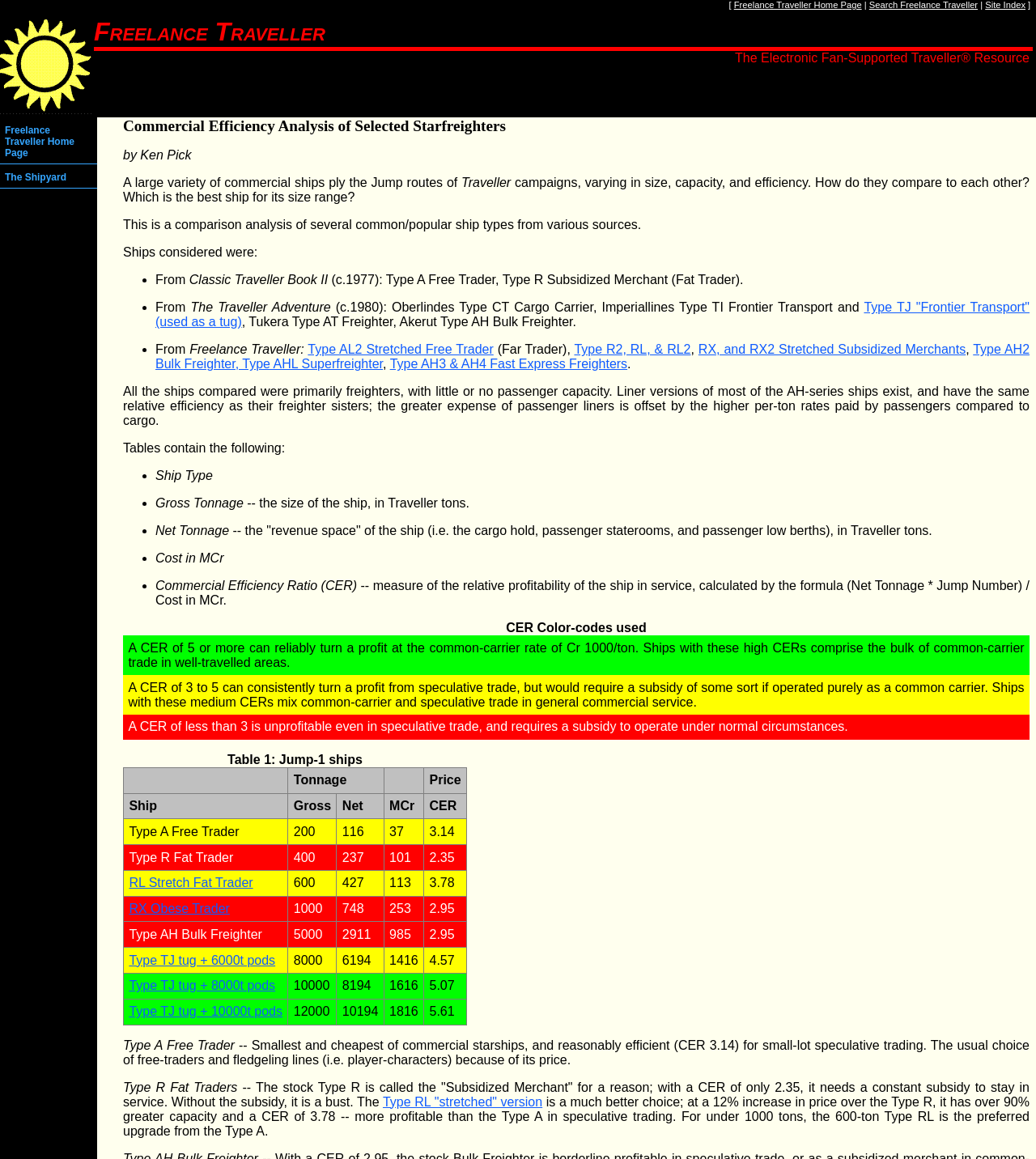Please specify the coordinates of the bounding box for the element that should be clicked to carry out this instruction: "Click Type AH2 Bulk Freighter, Type AHL Superfreighter". The coordinates must be four float numbers between 0 and 1, formatted as [left, top, right, bottom].

[0.15, 0.296, 0.994, 0.32]